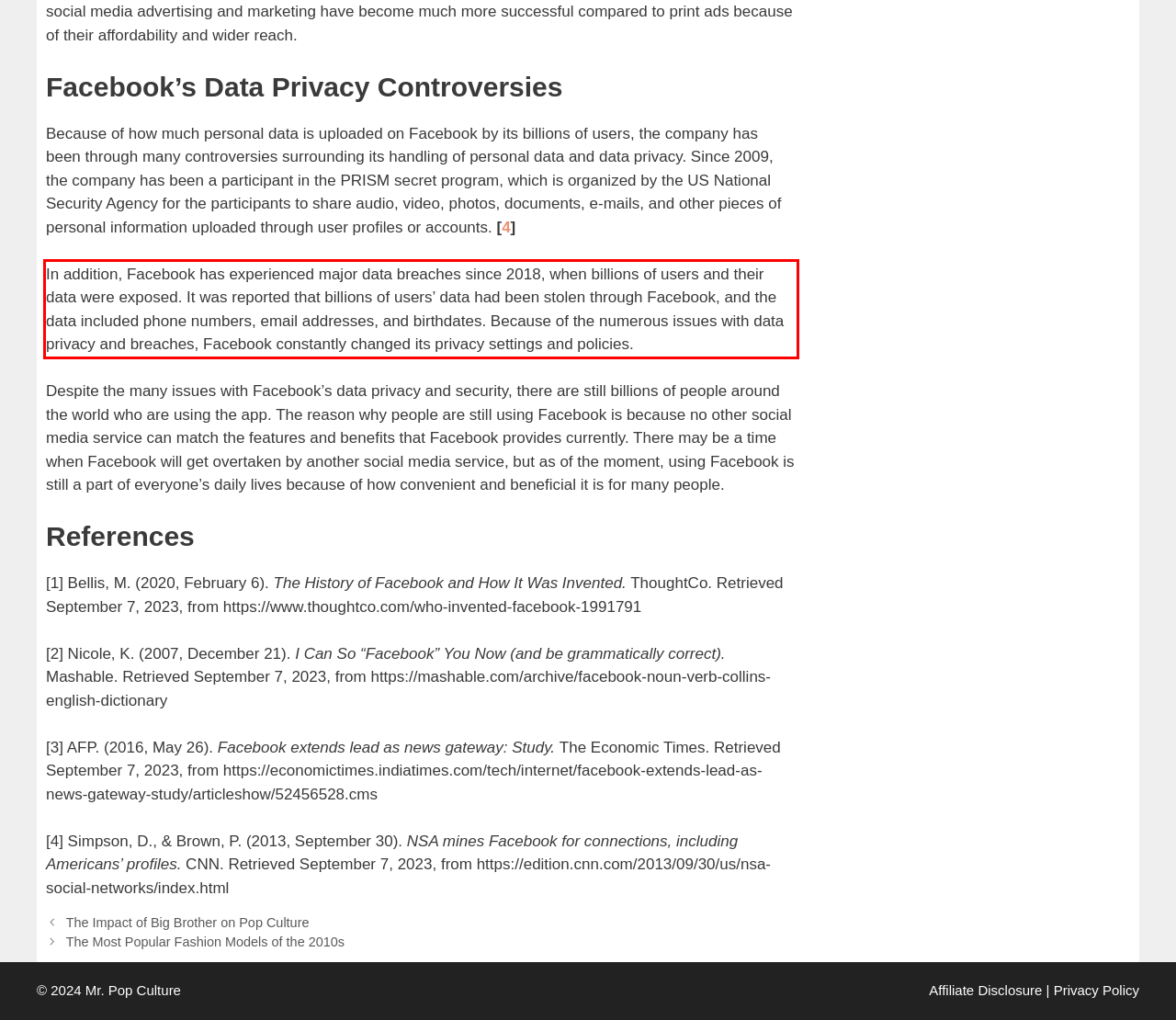Given a screenshot of a webpage with a red bounding box, extract the text content from the UI element inside the red bounding box.

In addition, Facebook has experienced major data breaches since 2018, when billions of users and their data were exposed. It was reported that billions of users’ data had been stolen through Facebook, and the data included phone numbers, email addresses, and birthdates. Because of the numerous issues with data privacy and breaches, Facebook constantly changed its privacy settings and policies.